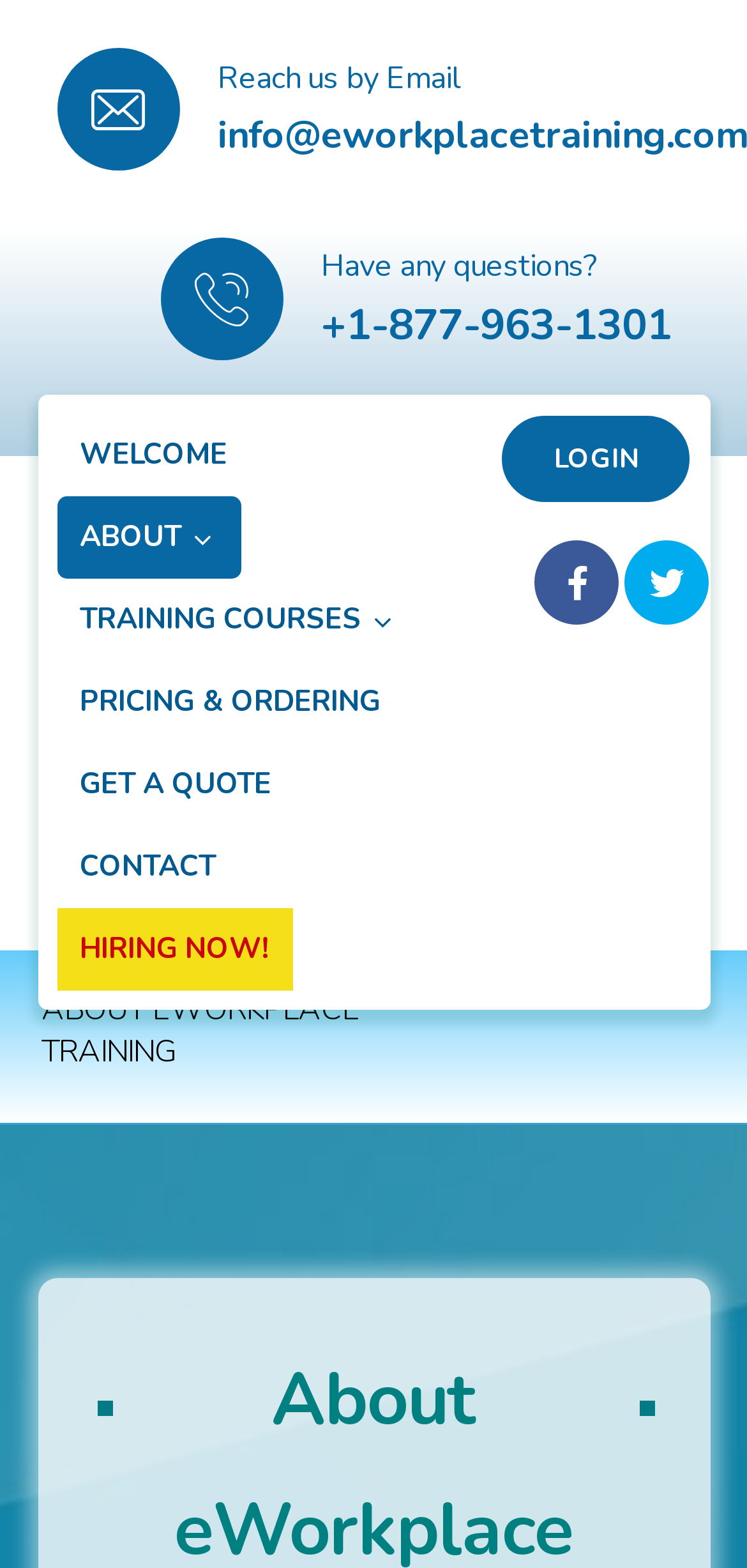What social media platforms is the website connected to?
Kindly give a detailed and elaborate answer to the question.

I noticed links to Facebook and Twitter on the webpage, indicating that the website is connected to these social media platforms.